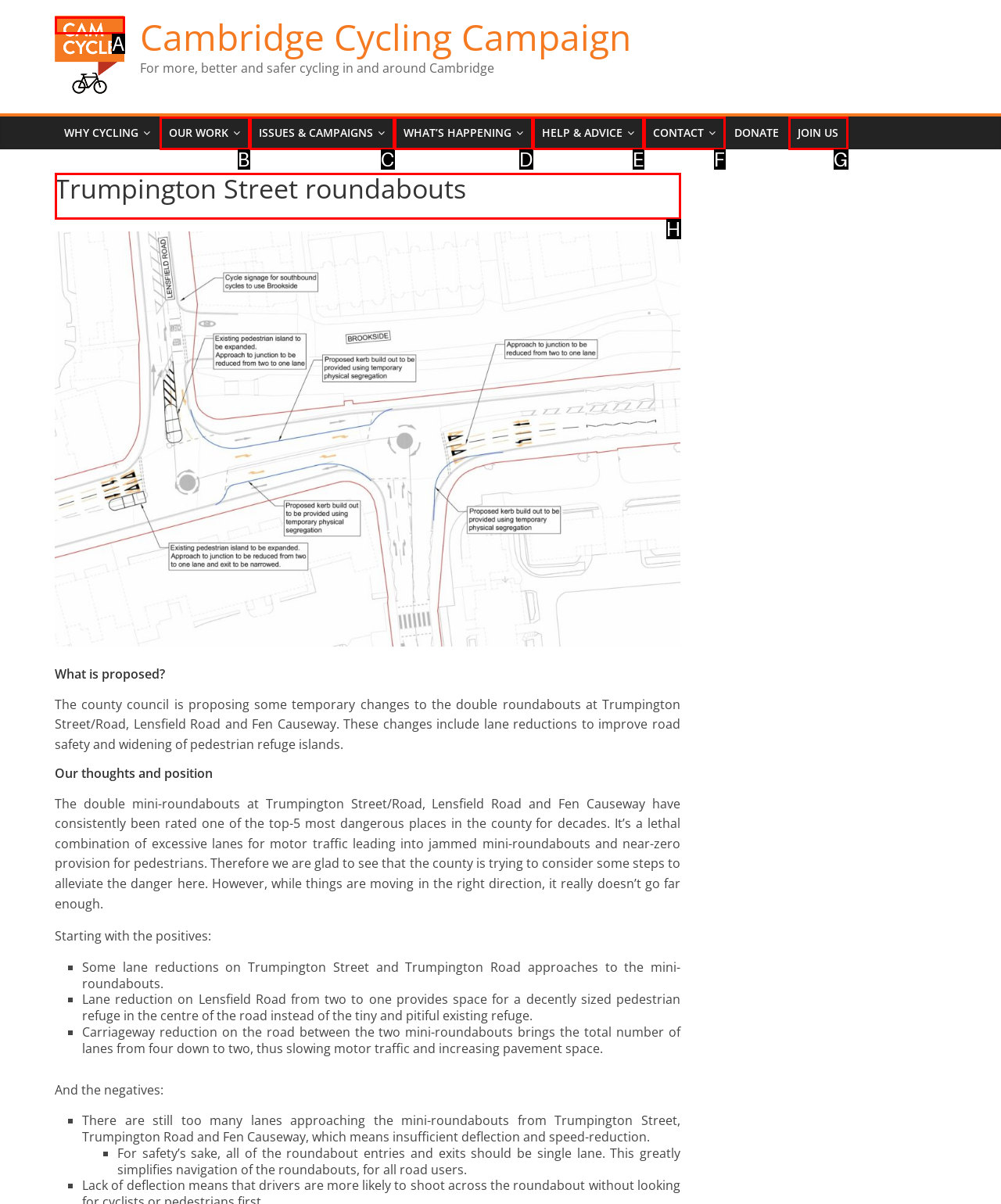Indicate which lettered UI element to click to fulfill the following task: Read about 'Trumpington Street roundabouts'
Provide the letter of the correct option.

H